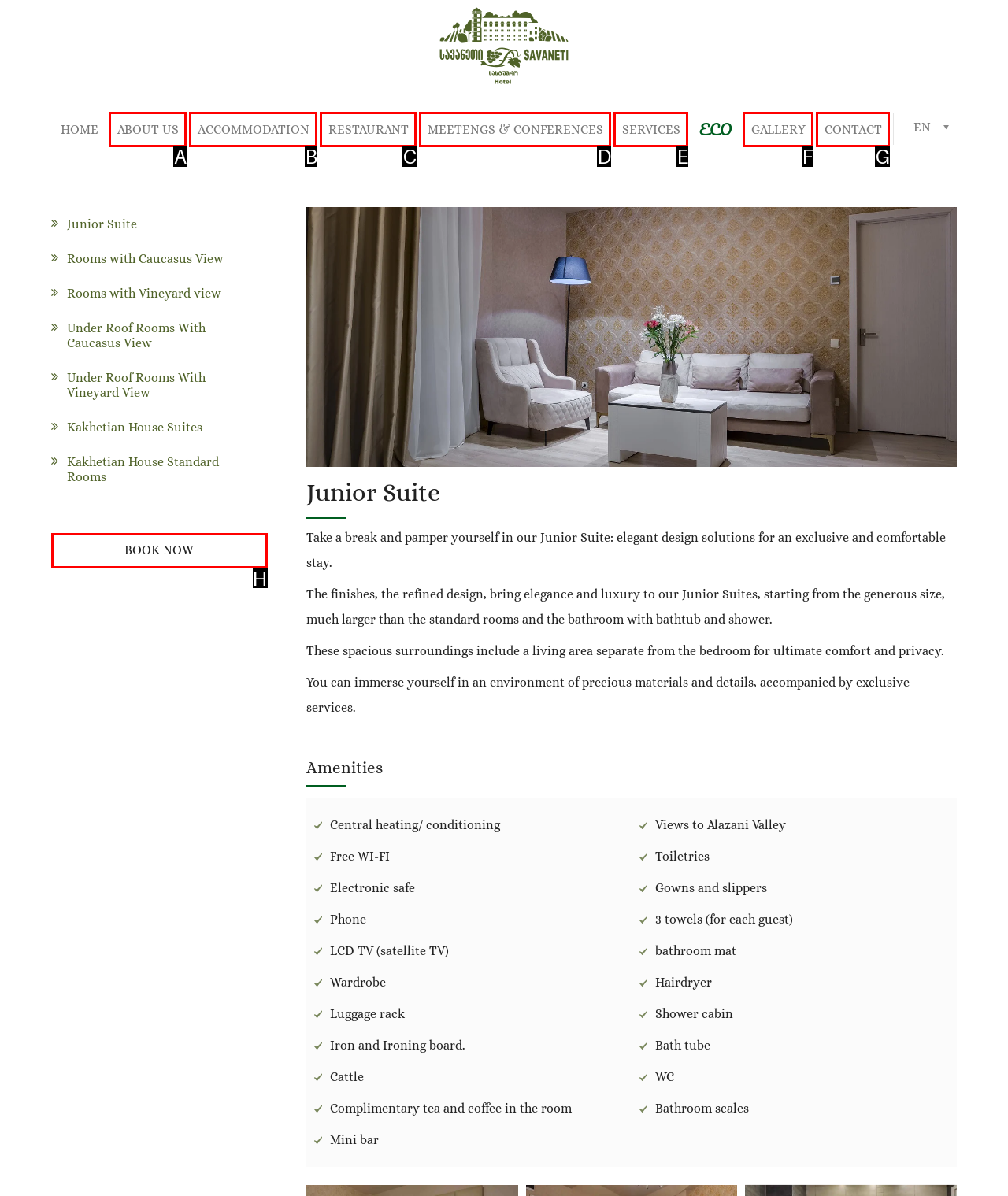Based on the provided element description: ABOUT US, identify the best matching HTML element. Respond with the corresponding letter from the options shown.

A